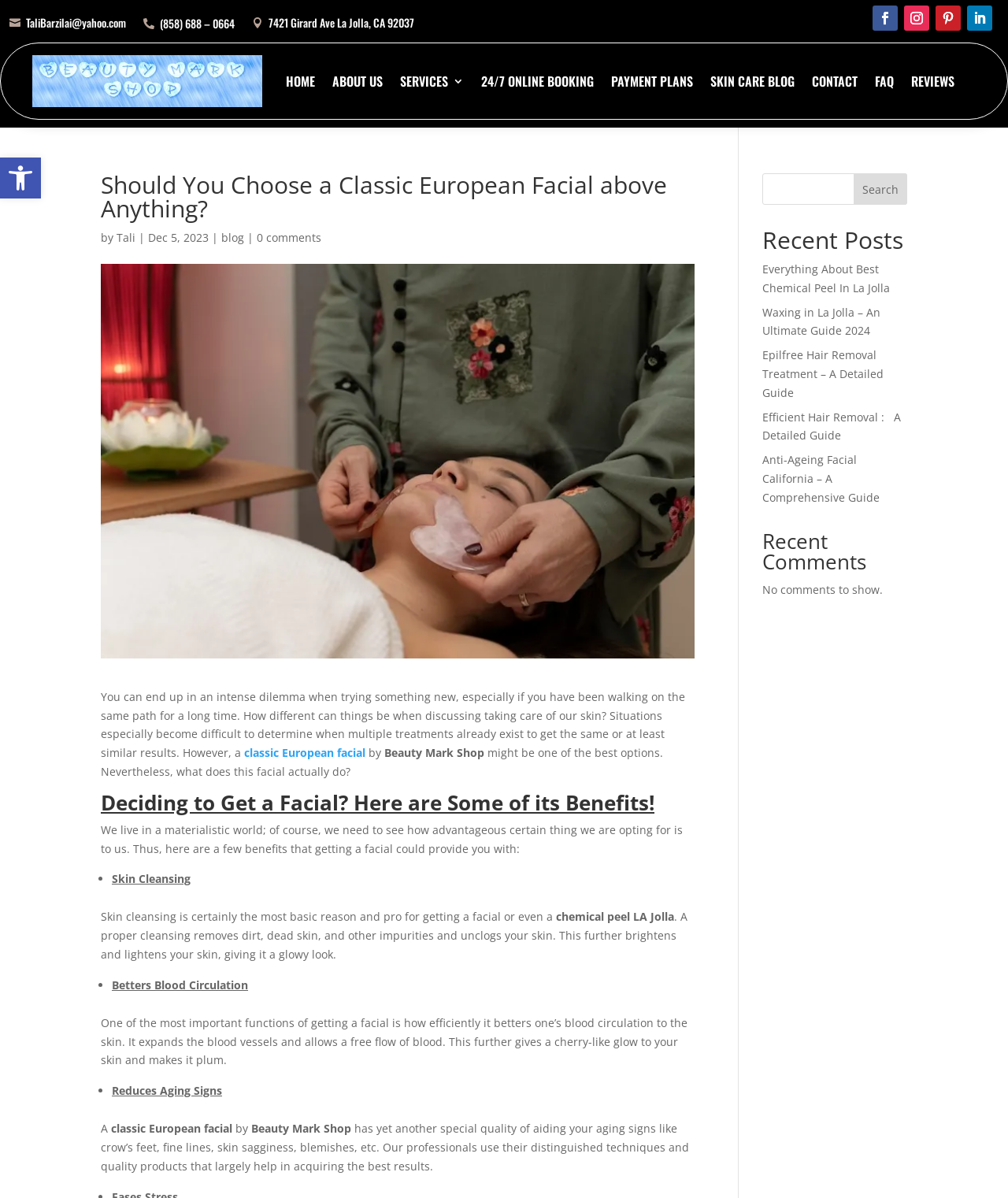Please locate the clickable area by providing the bounding box coordinates to follow this instruction: "View the 'SERVICES 3' page".

[0.397, 0.043, 0.46, 0.093]